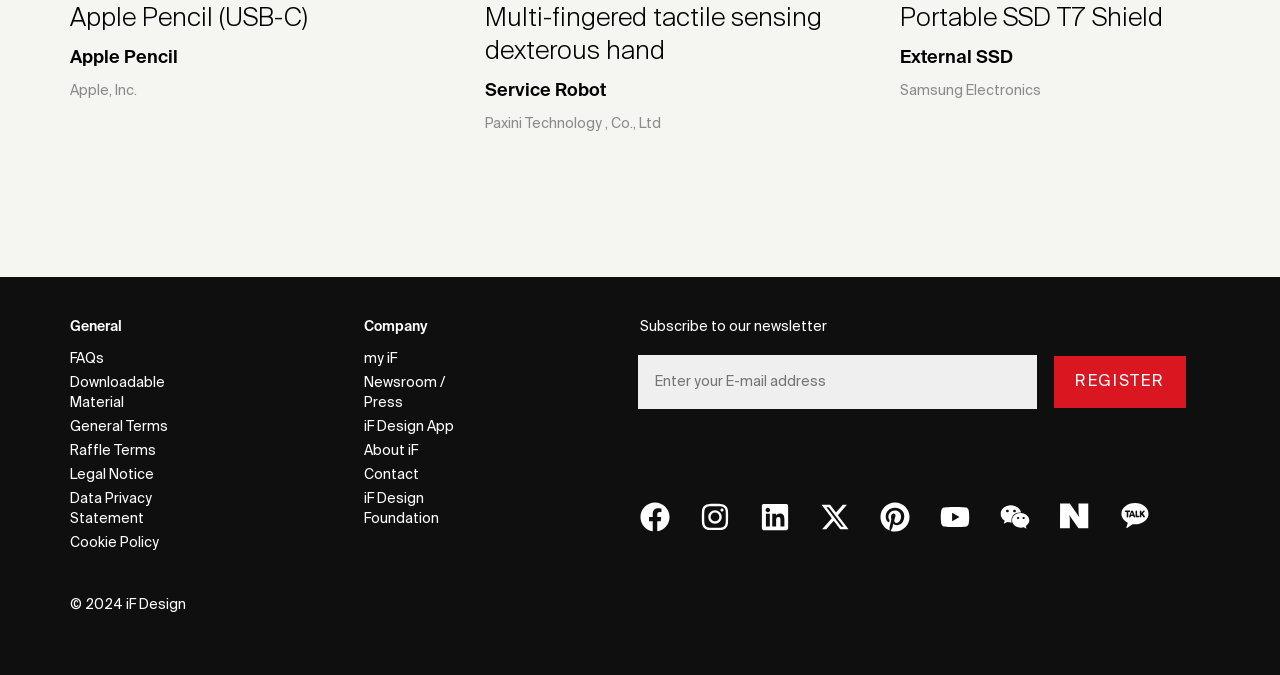Use the information in the screenshot to answer the question comprehensively: What is the purpose of the textbox?

The textbox is located next to the 'Subscribe to our newsletter' text, and it has a placeholder that says 'Enter your E-mail address', indicating that it is used to input an email address for newsletter subscription.